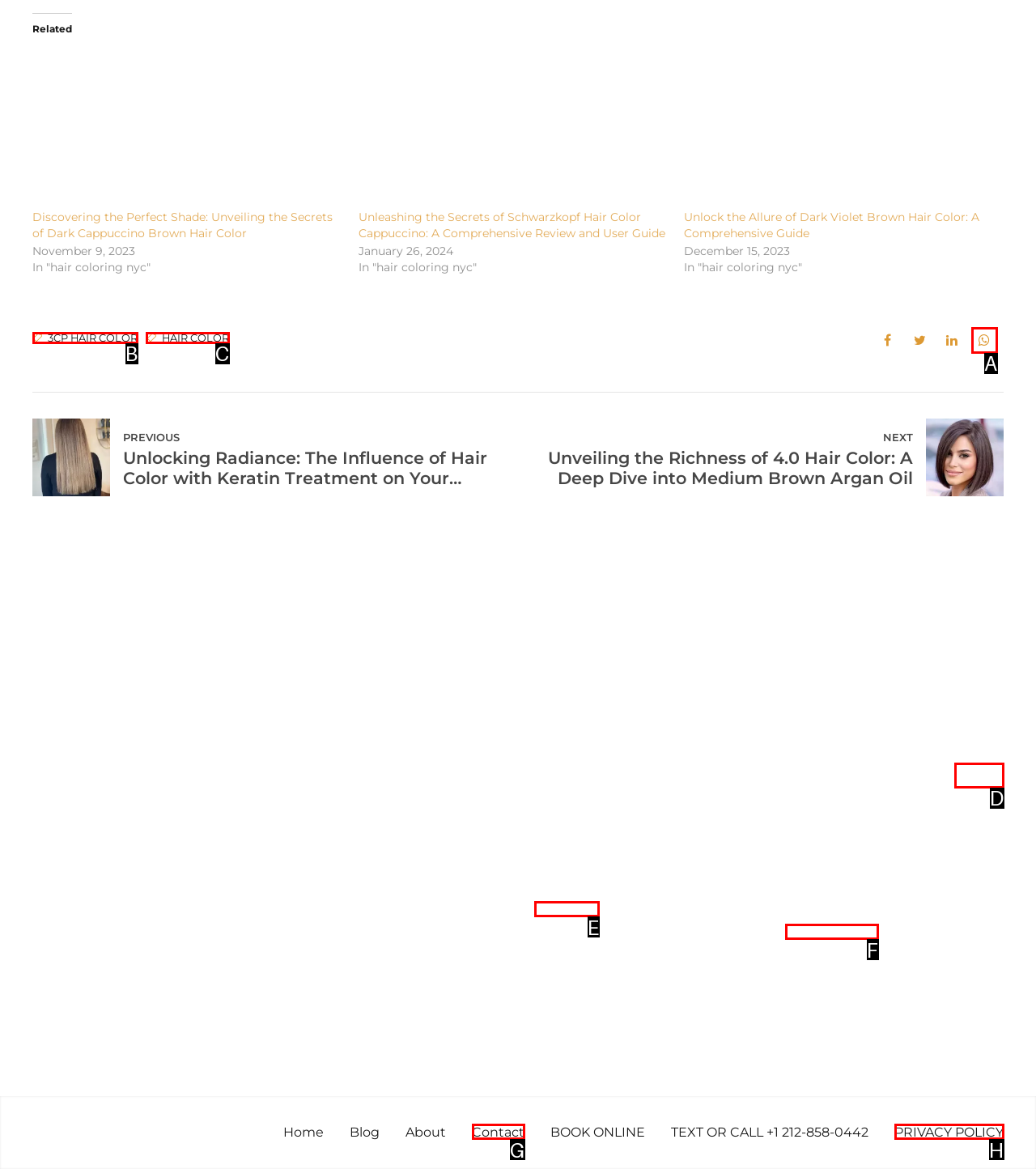Which option best describes: 3cp hair color
Respond with the letter of the appropriate choice.

B